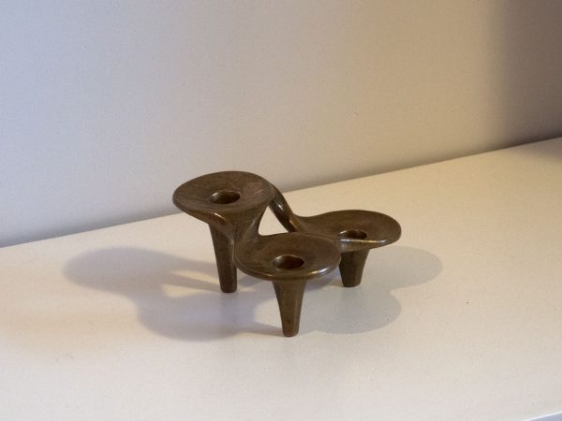How many candle holders are there in the piece?
Using the image as a reference, answer the question in detail.

The caption describes the piece as having three asymmetrical holders supported by elegantly tapered legs, indicating that there are three individual candle holders in the design.